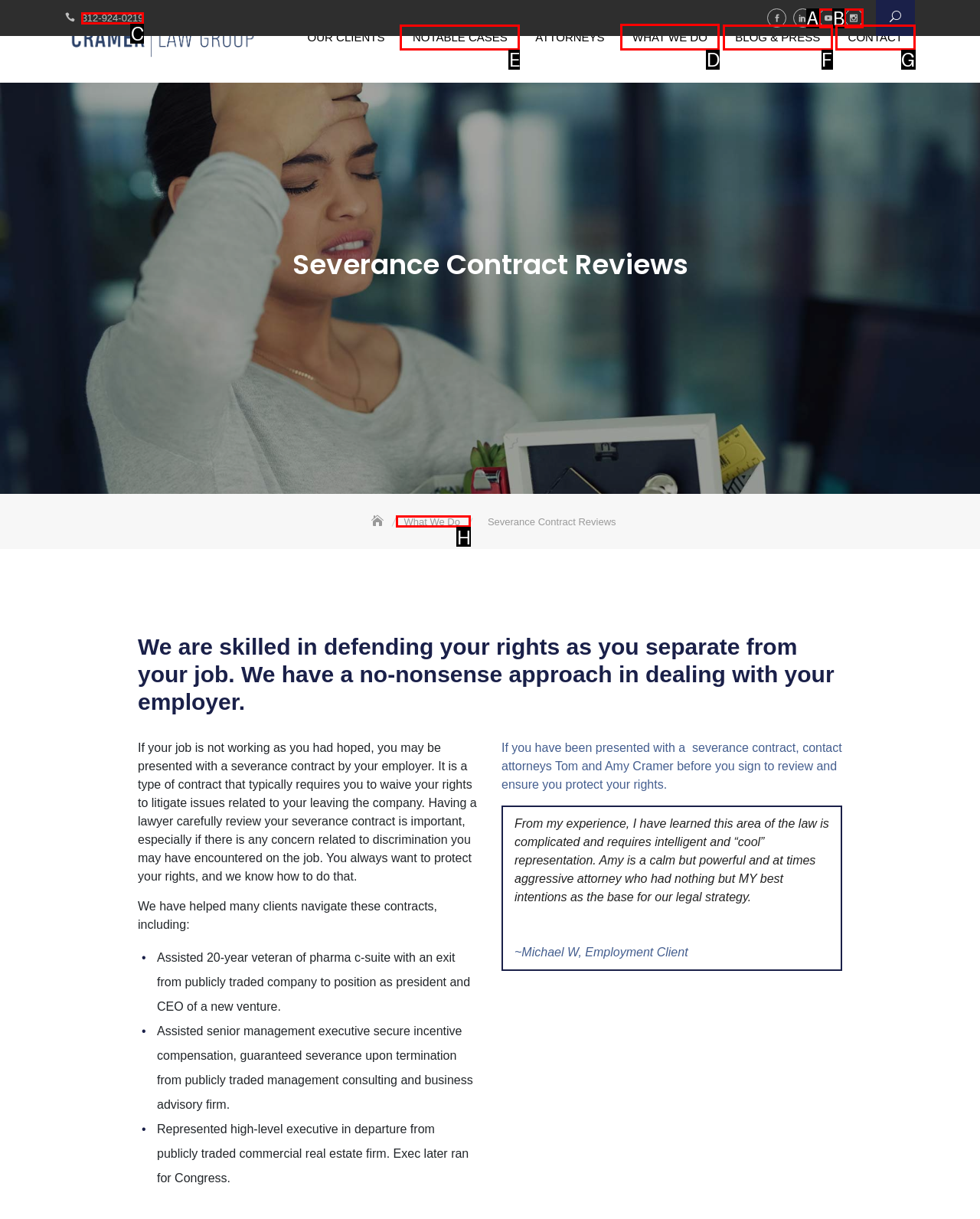Point out the HTML element I should click to achieve the following task: Click the 'DONATE' link Provide the letter of the selected option from the choices.

None